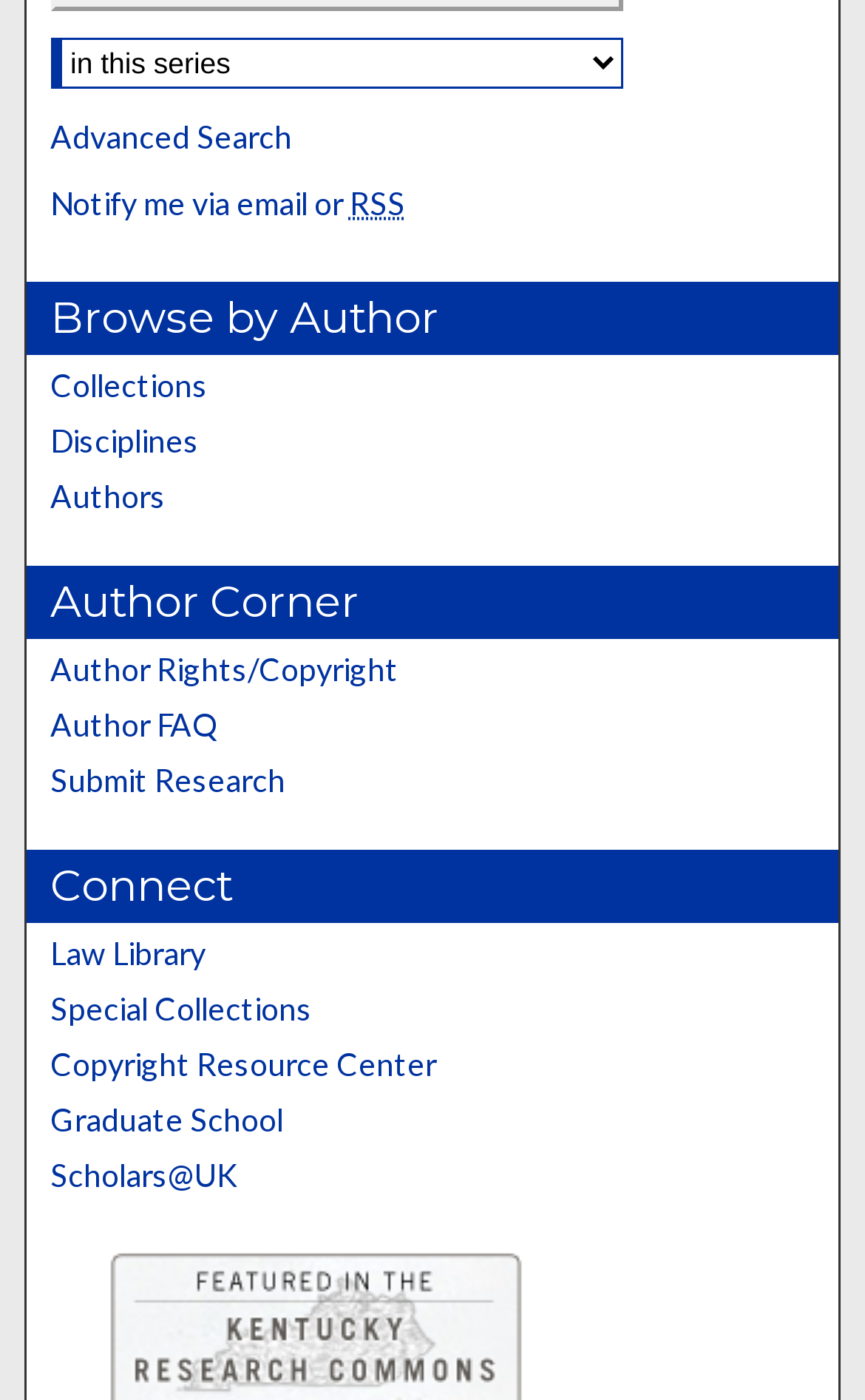Given the element description: "Copyright Resource Center", predict the bounding box coordinates of this UI element. The coordinates must be four float numbers between 0 and 1, given as [left, top, right, bottom].

[0.058, 0.746, 0.942, 0.773]